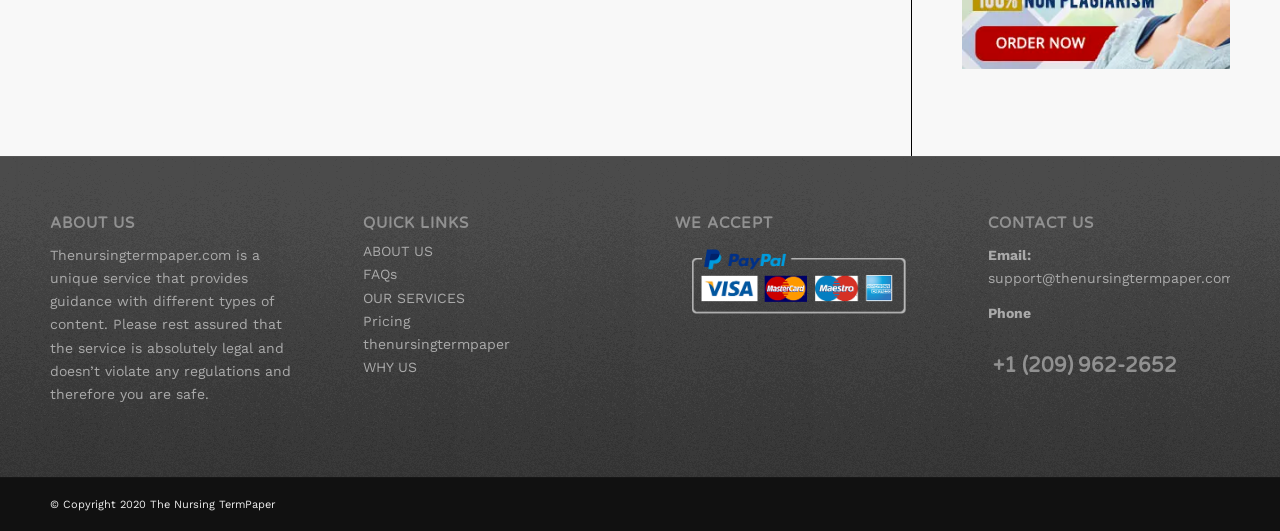Using the provided description: "OUR SERVICES", find the bounding box coordinates of the corresponding UI element. The output should be four float numbers between 0 and 1, in the format [left, top, right, bottom].

[0.283, 0.545, 0.363, 0.575]